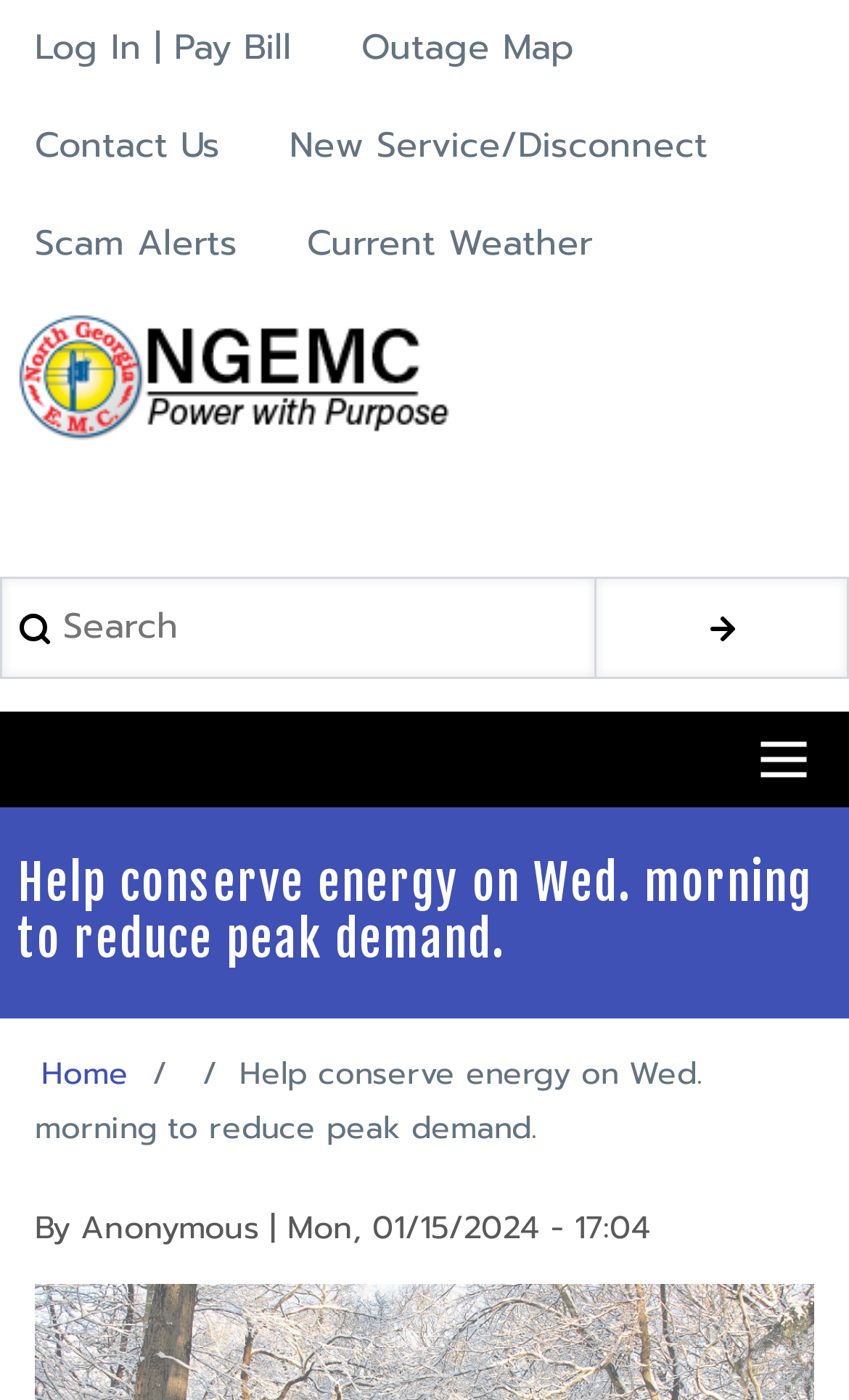Please find the bounding box coordinates of the element that you should click to achieve the following instruction: "Search for something". The coordinates should be presented as four float numbers between 0 and 1: [left, top, right, bottom].

[0.0, 0.412, 0.7, 0.485]